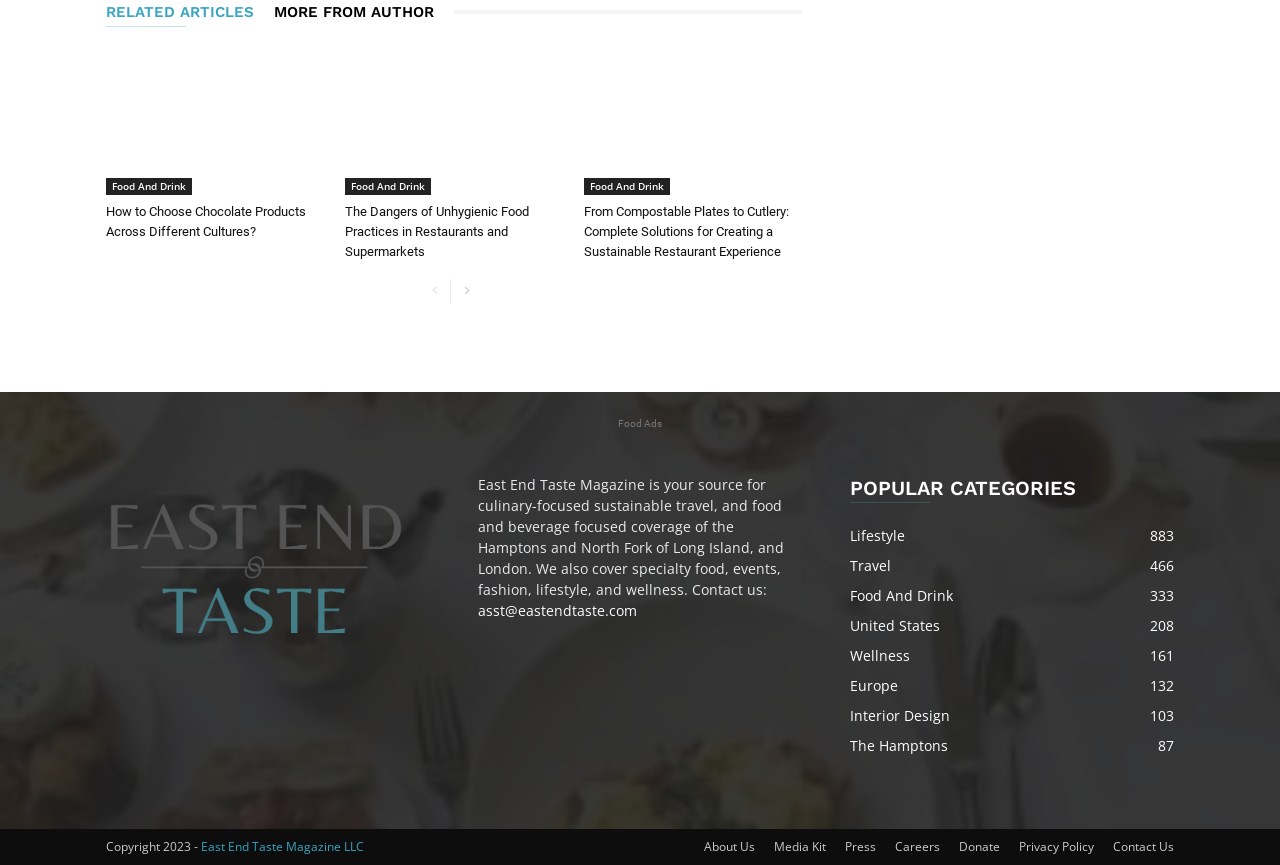Based on the description "Food And Drink333", find the bounding box of the specified UI element.

[0.664, 0.677, 0.745, 0.699]